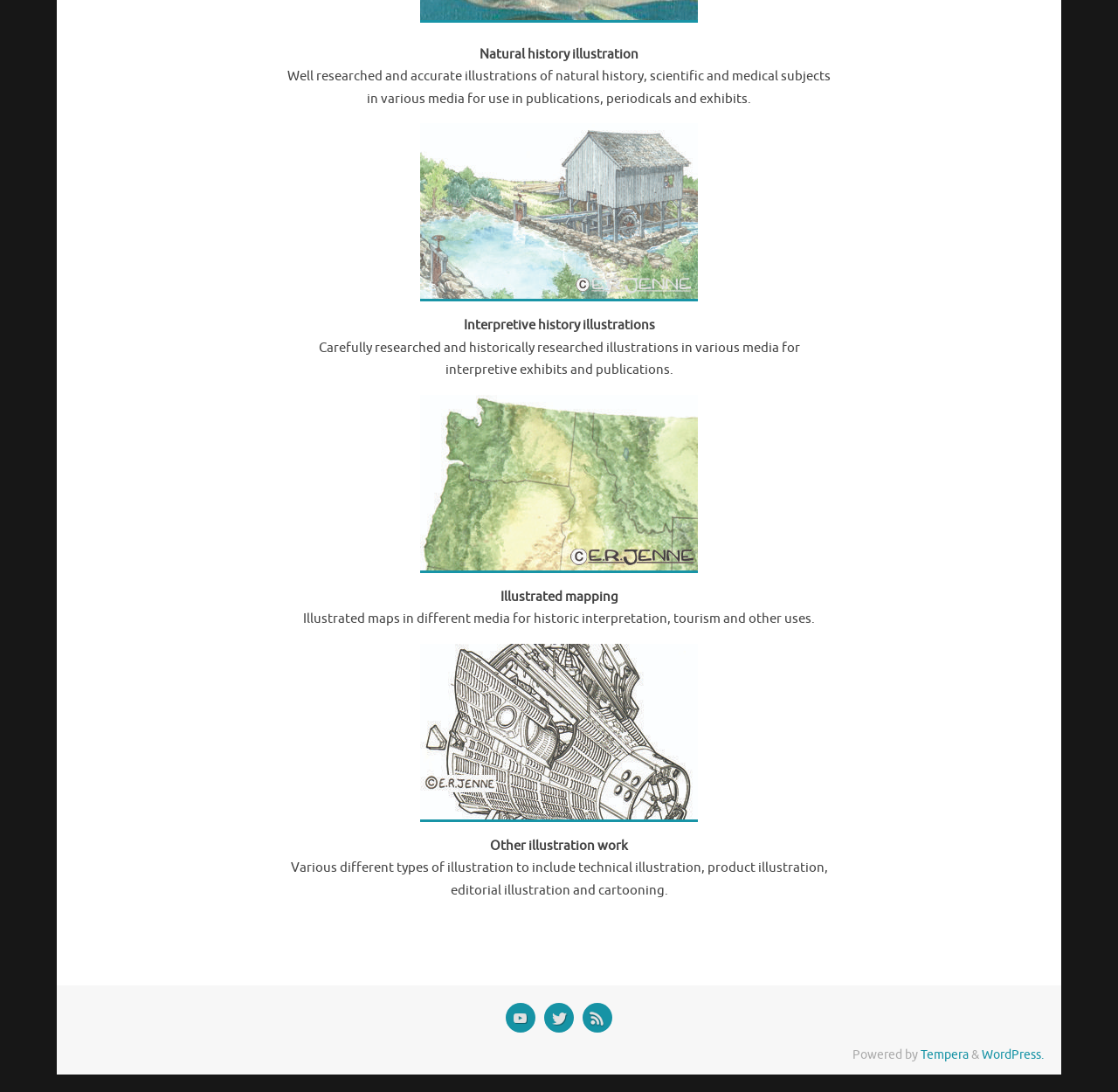How many types of social media links are available on this website?
Look at the image and construct a detailed response to the question.

The layout table at the bottom of the webpage contains links to three social media platforms: YouTube, Twitter, and RSS.